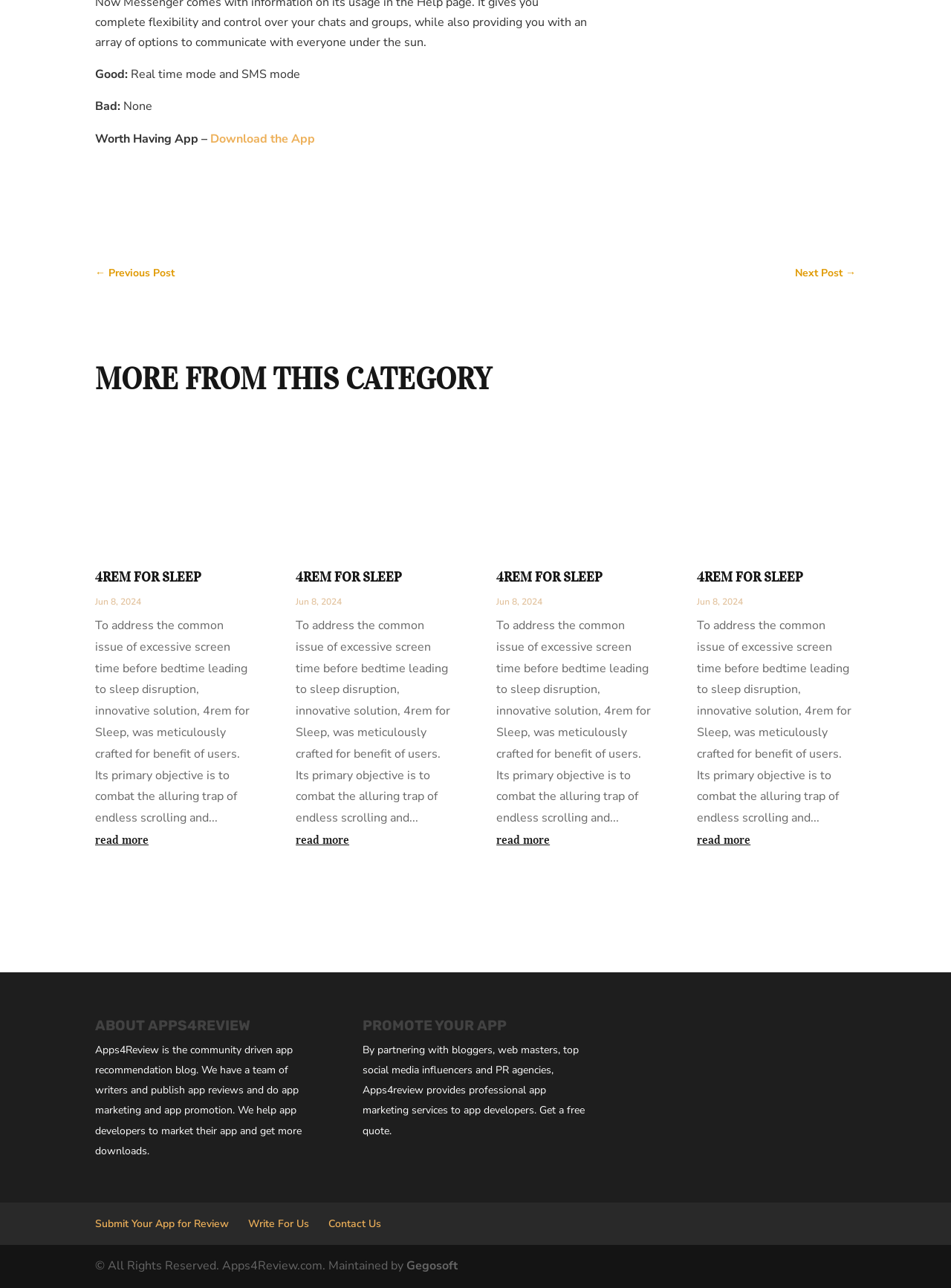Answer the following inquiry with a single word or phrase:
What is the name of the app reviewed?

4rem for Sleep